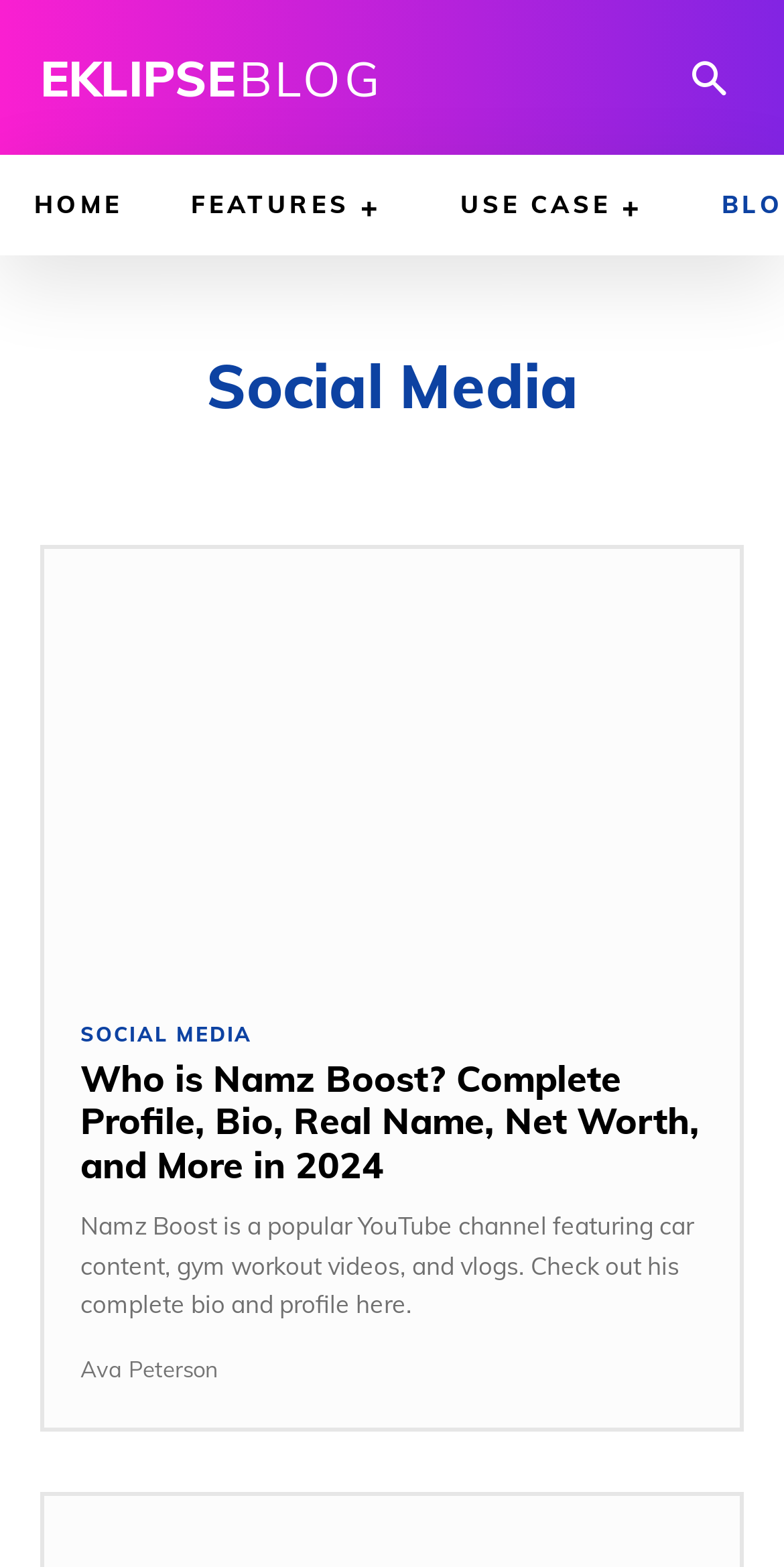What is the name of the person mentioned in the second article?
Could you answer the question in a detailed manner, providing as much information as possible?

The second article mentions a person named 'Ava Peterson' in the link with bounding box coordinates [0.103, 0.865, 0.277, 0.883].